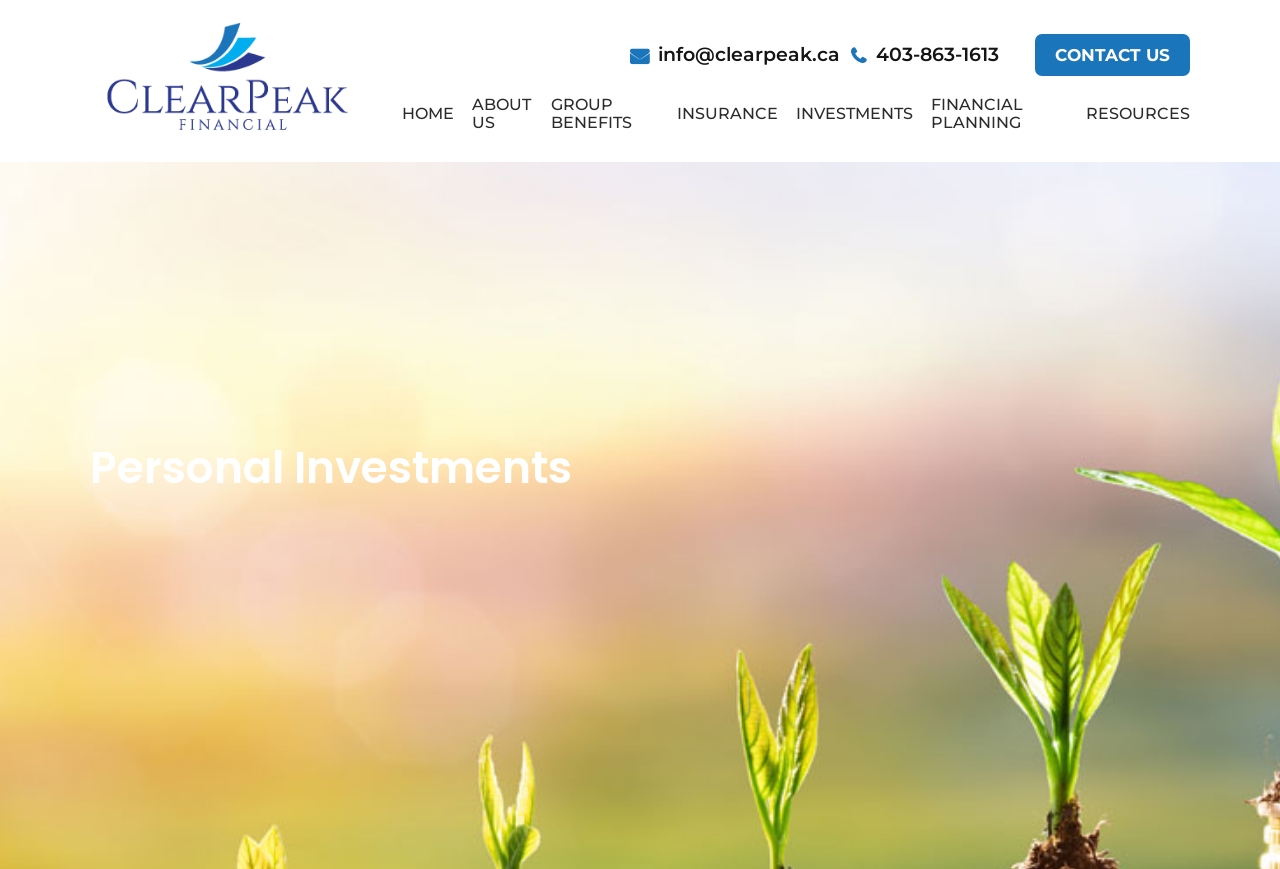Locate the bounding box coordinates of the clickable region to complete the following instruction: "Click on the 'Get Best Price' button for SY135.3.15 90mm excavator pins."

None